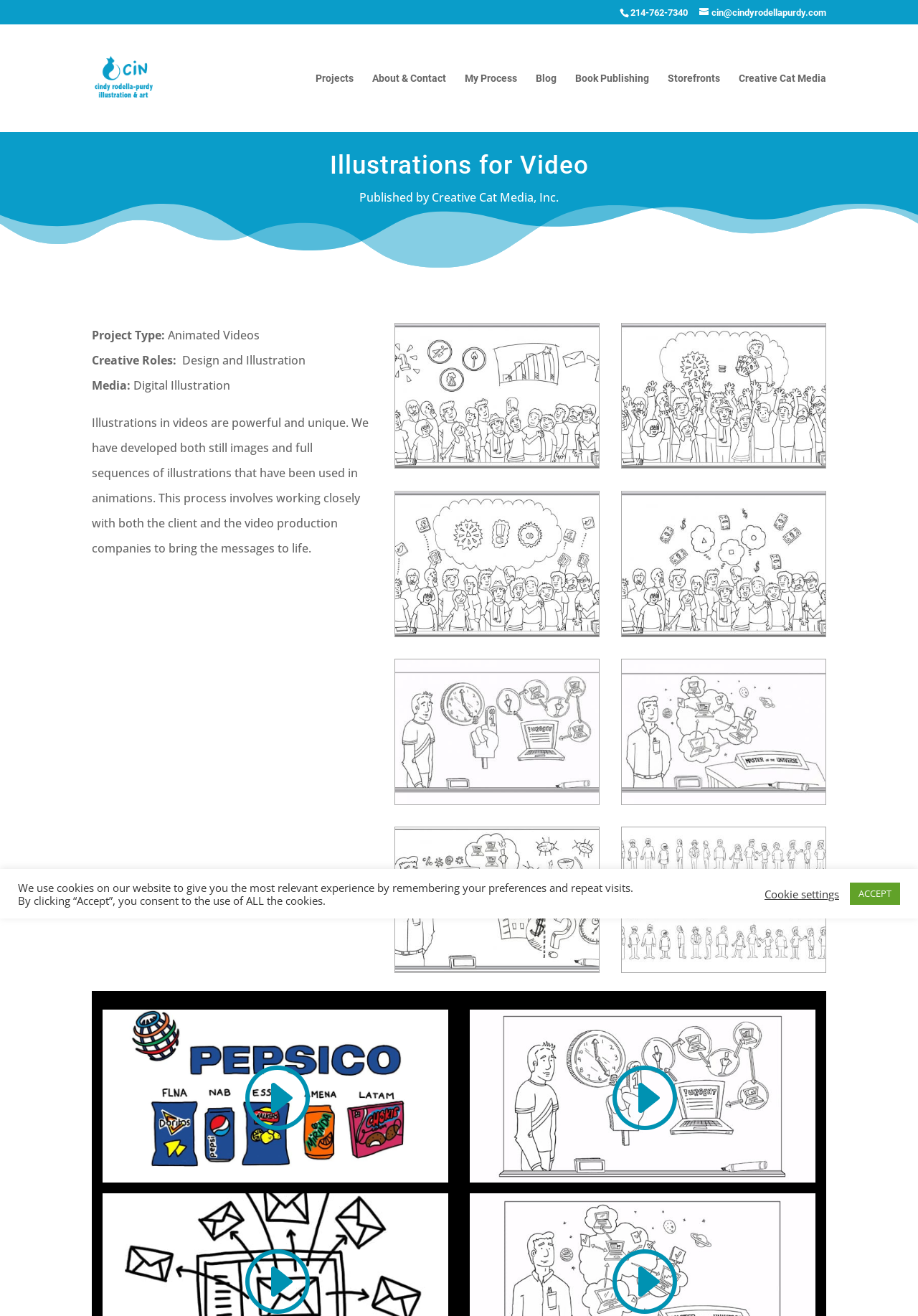What is the name of the link located at the top left of the webpage?
Refer to the image and provide a one-word or short phrase answer.

Cindy Rodella Purdy